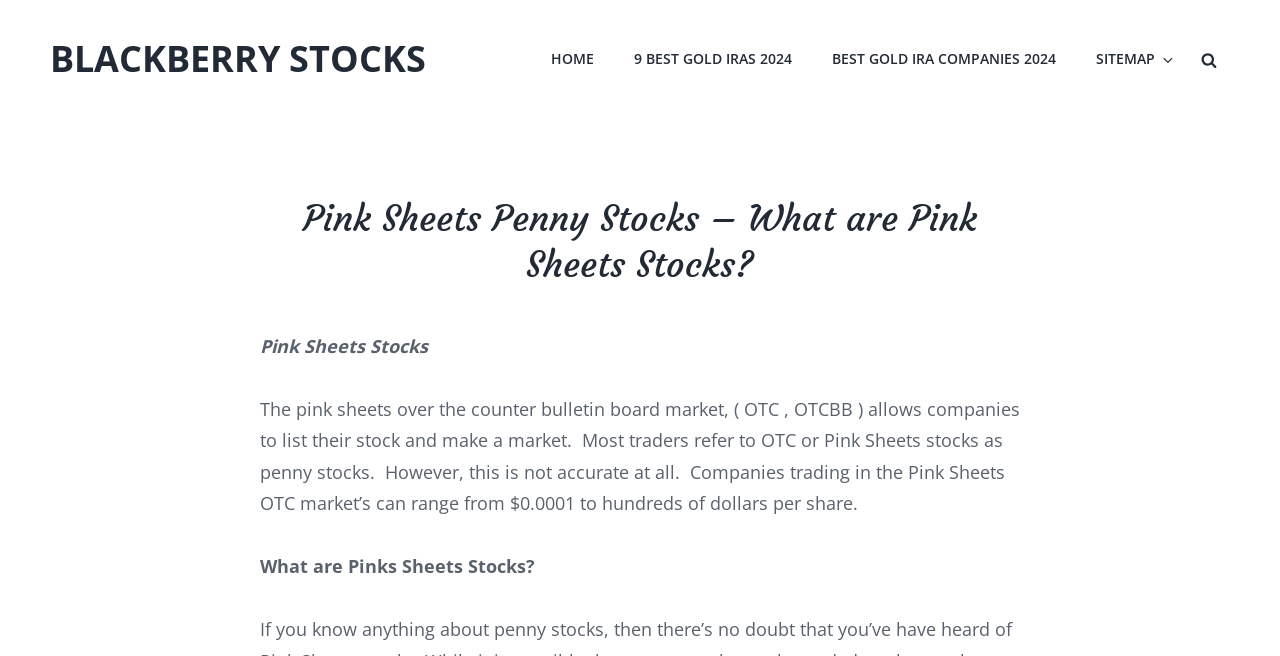How many links are in the navigation menu?
Provide a detailed and well-explained answer to the question.

I counted the links in the navigation menu, which is located at [0.416, 0.048, 0.928, 0.133], and found that there are 4 links: 'HOME', '9 BEST GOLD IRAS 2024', 'BEST GOLD IRA COMPANIES 2024', and 'SITEMAP'.